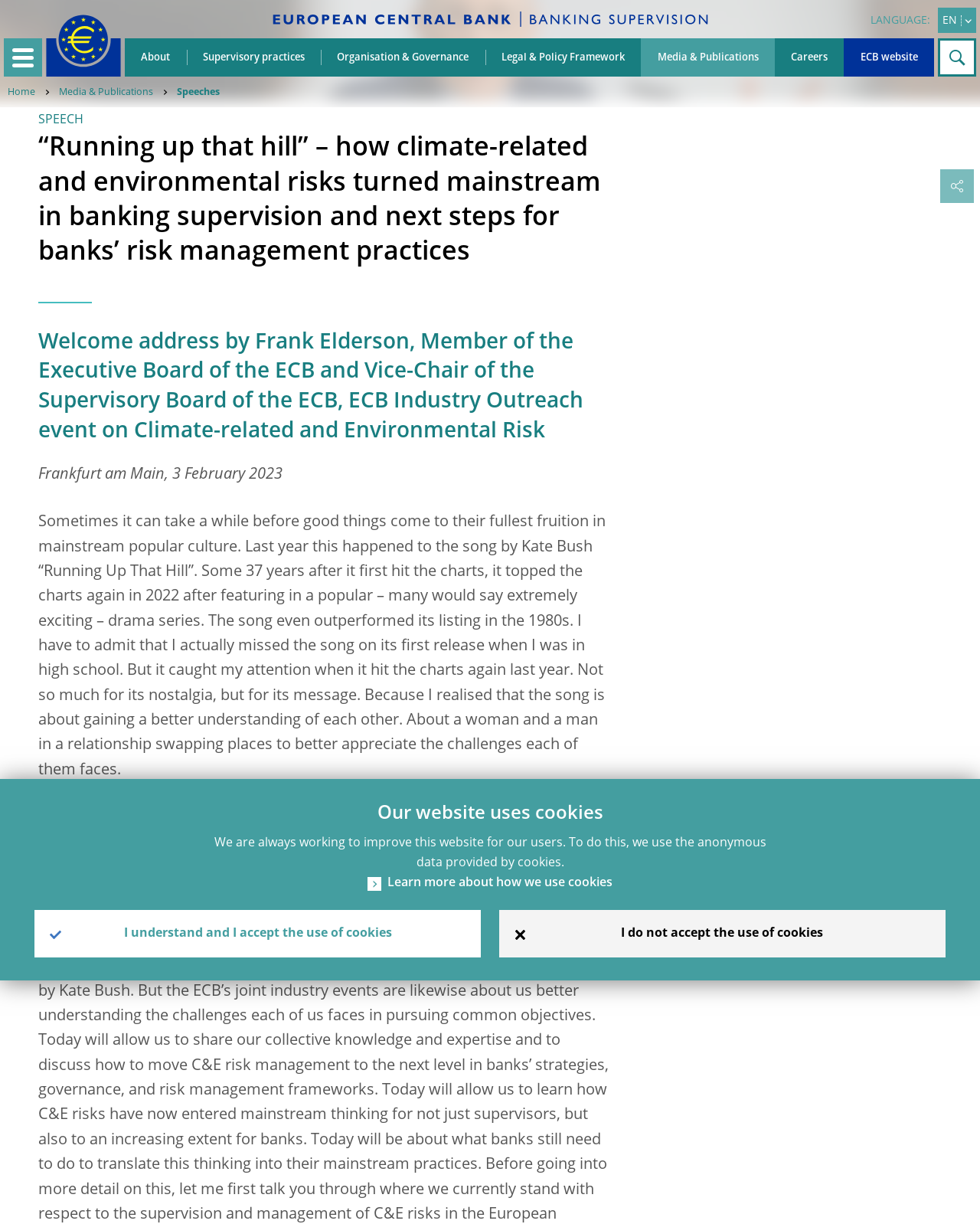Find the bounding box coordinates for the element that must be clicked to complete the instruction: "Leave a reply". The coordinates should be four float numbers between 0 and 1, indicated as [left, top, right, bottom].

None